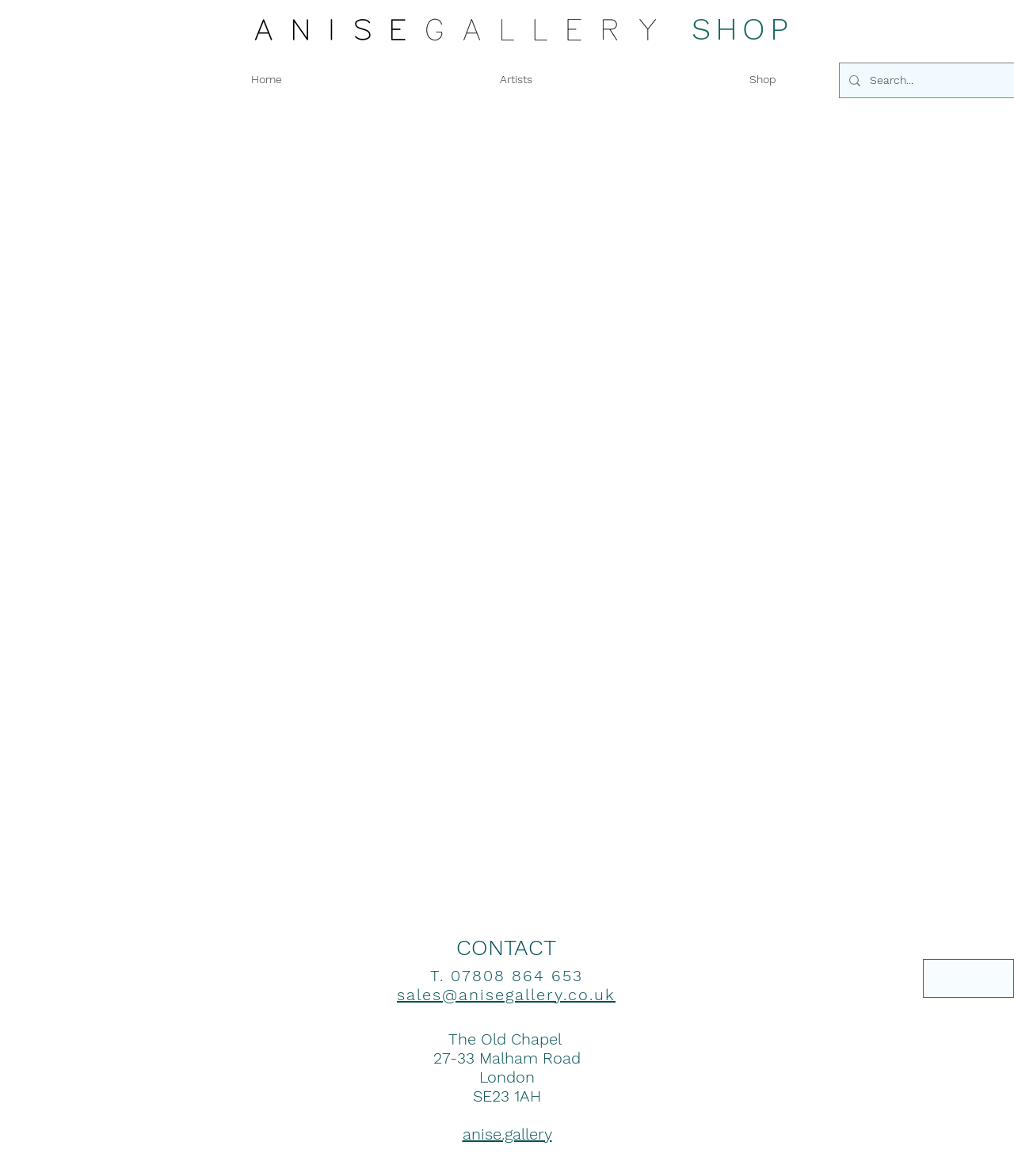What is the contact phone number?
Please utilize the information in the image to give a detailed response to the question.

I found the answer by looking at the 'CONTACT' section at the bottom of the webpage, where the phone number is listed as 'T. 07808 864 653'.